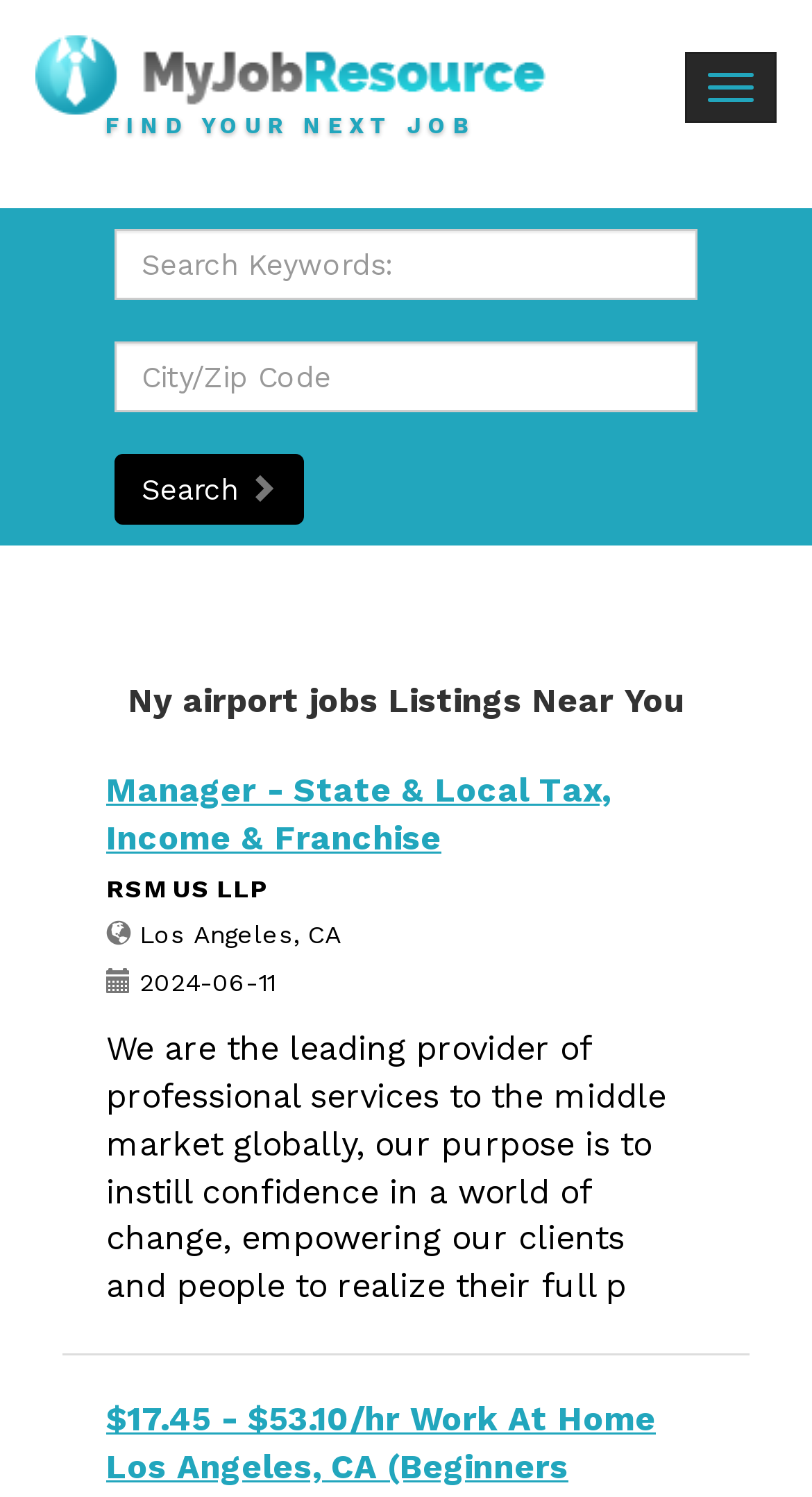Please answer the following query using a single word or phrase: 
What is the title of the job listing near the bottom?

Manager - State & Local Tax